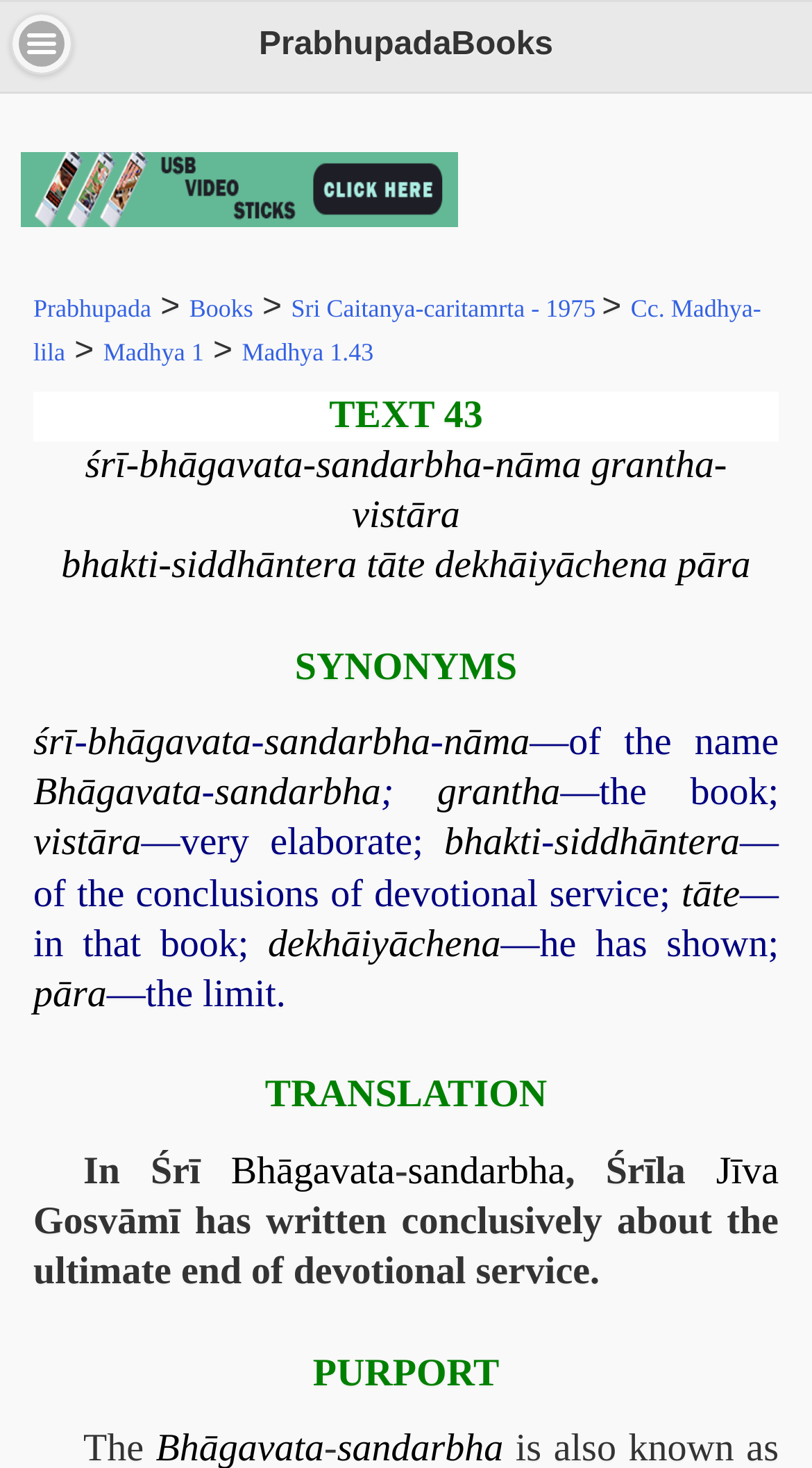Given the element description, predict the bounding box coordinates in the format (top-left x, top-left y, bottom-right x, bottom-right y). Make sure all values are between 0 and 1. Here is the element description: sandarbha

[0.325, 0.491, 0.53, 0.521]